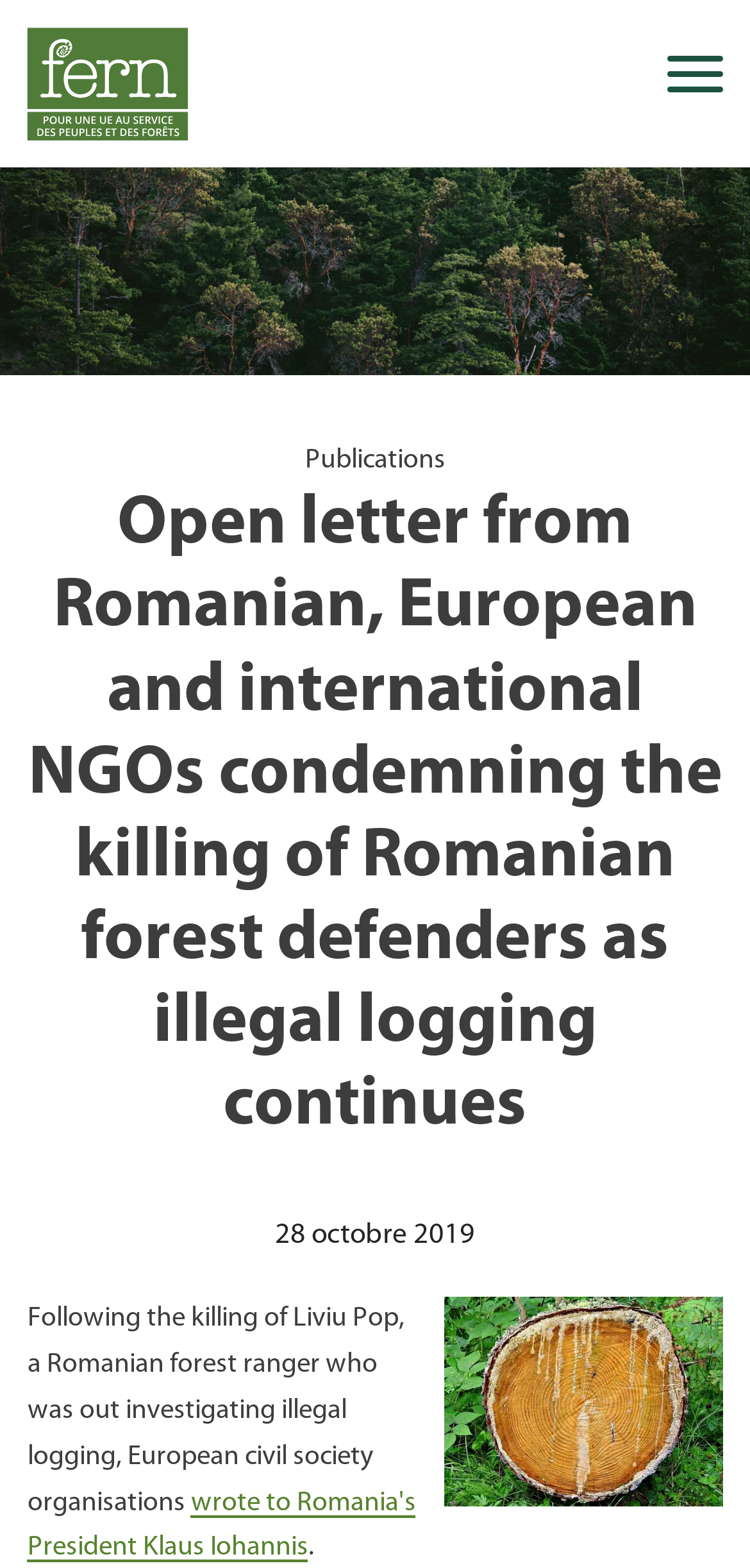Please give a succinct answer to the question in one word or phrase:
What is the topic of the open letter?

killing of Romanian forest defenders